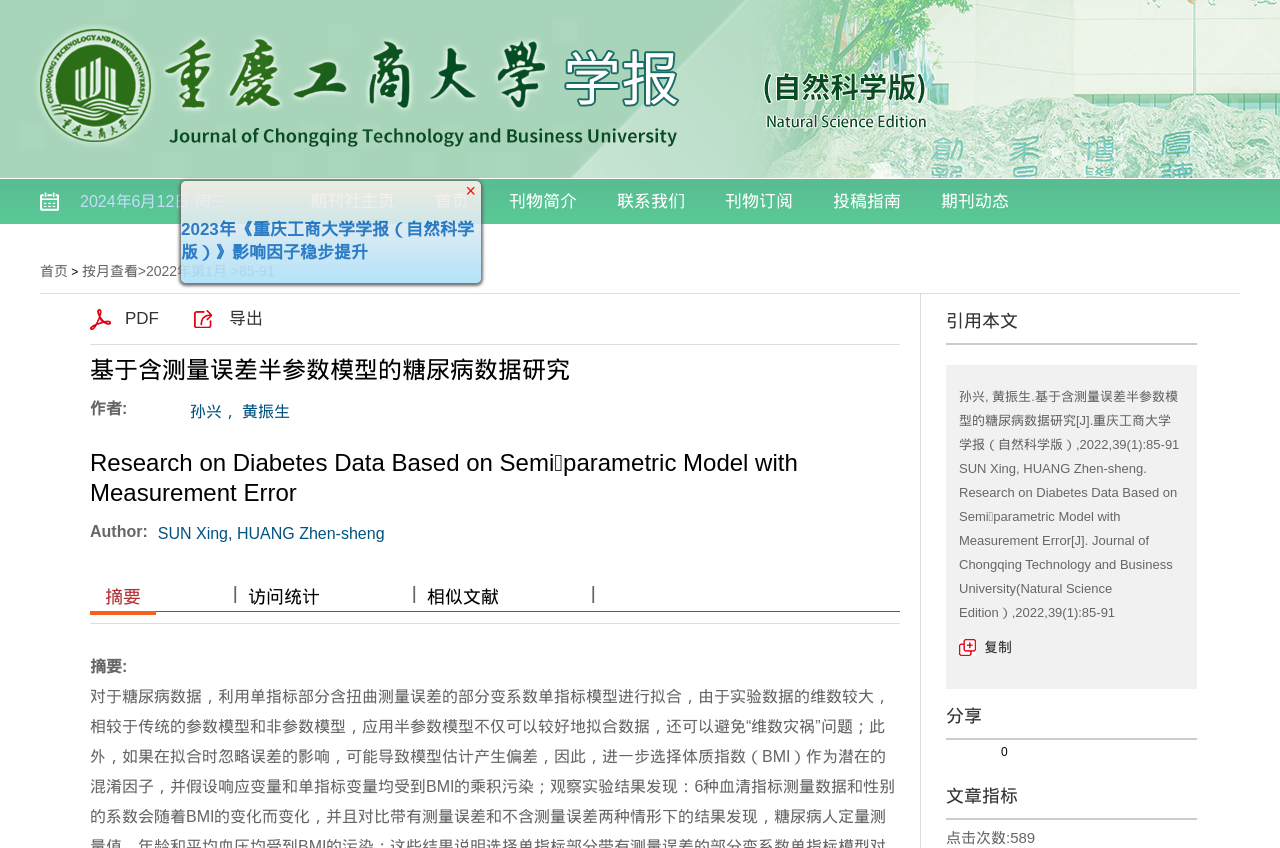Utilize the details in the image to thoroughly answer the following question: How many times has the article been clicked?

I found the click count by looking at the '文章指标' section, where it says '点击次数: 589'.